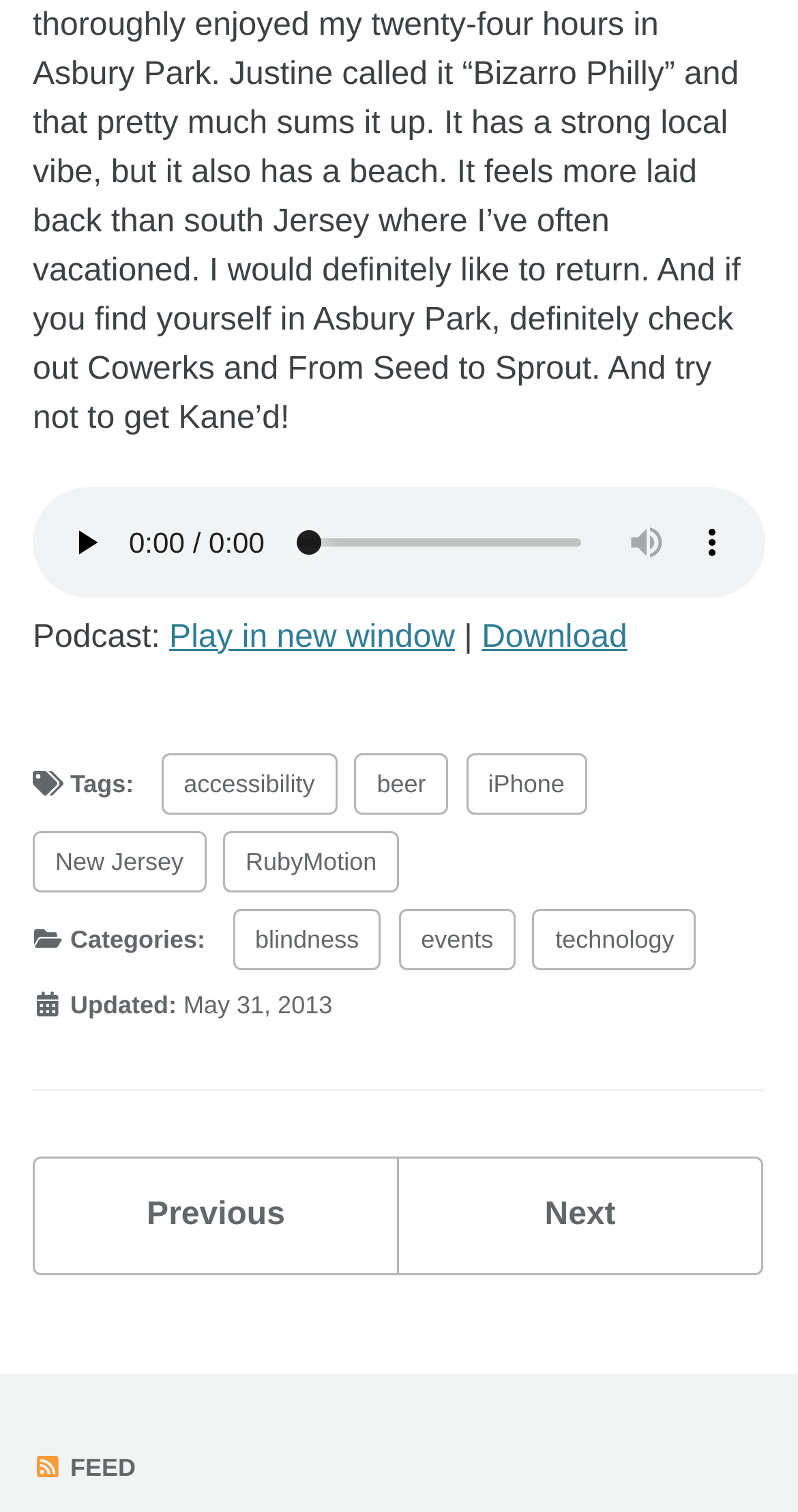Specify the bounding box coordinates of the element's region that should be clicked to achieve the following instruction: "download the podcast". The bounding box coordinates consist of four float numbers between 0 and 1, in the format [left, top, right, bottom].

[0.604, 0.41, 0.786, 0.433]